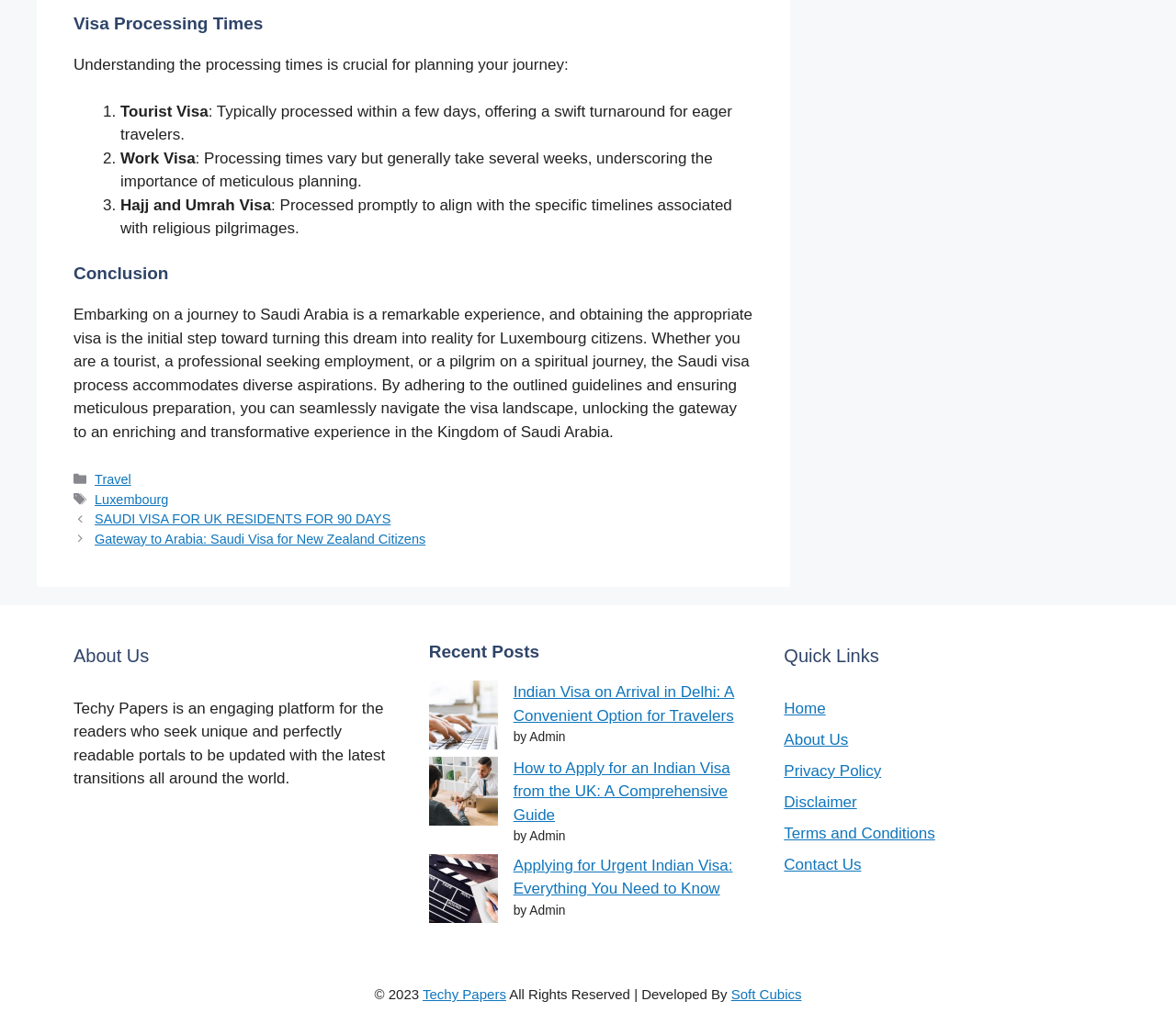Identify the bounding box coordinates of the clickable region required to complete the instruction: "Check the 'Recent Posts'". The coordinates should be given as four float numbers within the range of 0 and 1, i.e., [left, top, right, bottom].

[0.365, 0.627, 0.635, 0.647]